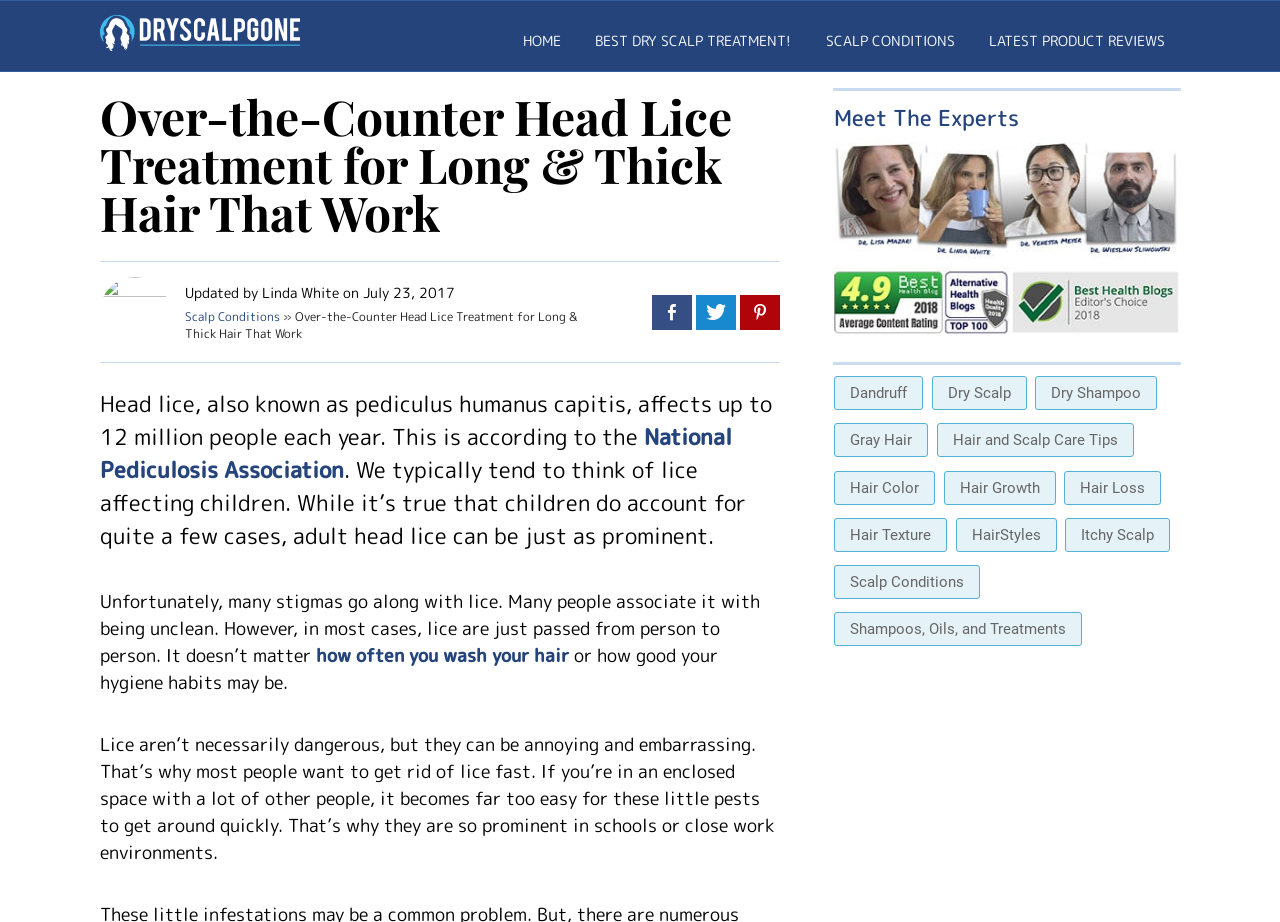Determine the bounding box coordinates of the section to be clicked to follow the instruction: "Click the 'Dandruff' link". The coordinates should be given as four float numbers between 0 and 1, formatted as [left, top, right, bottom].

[0.652, 0.408, 0.721, 0.445]